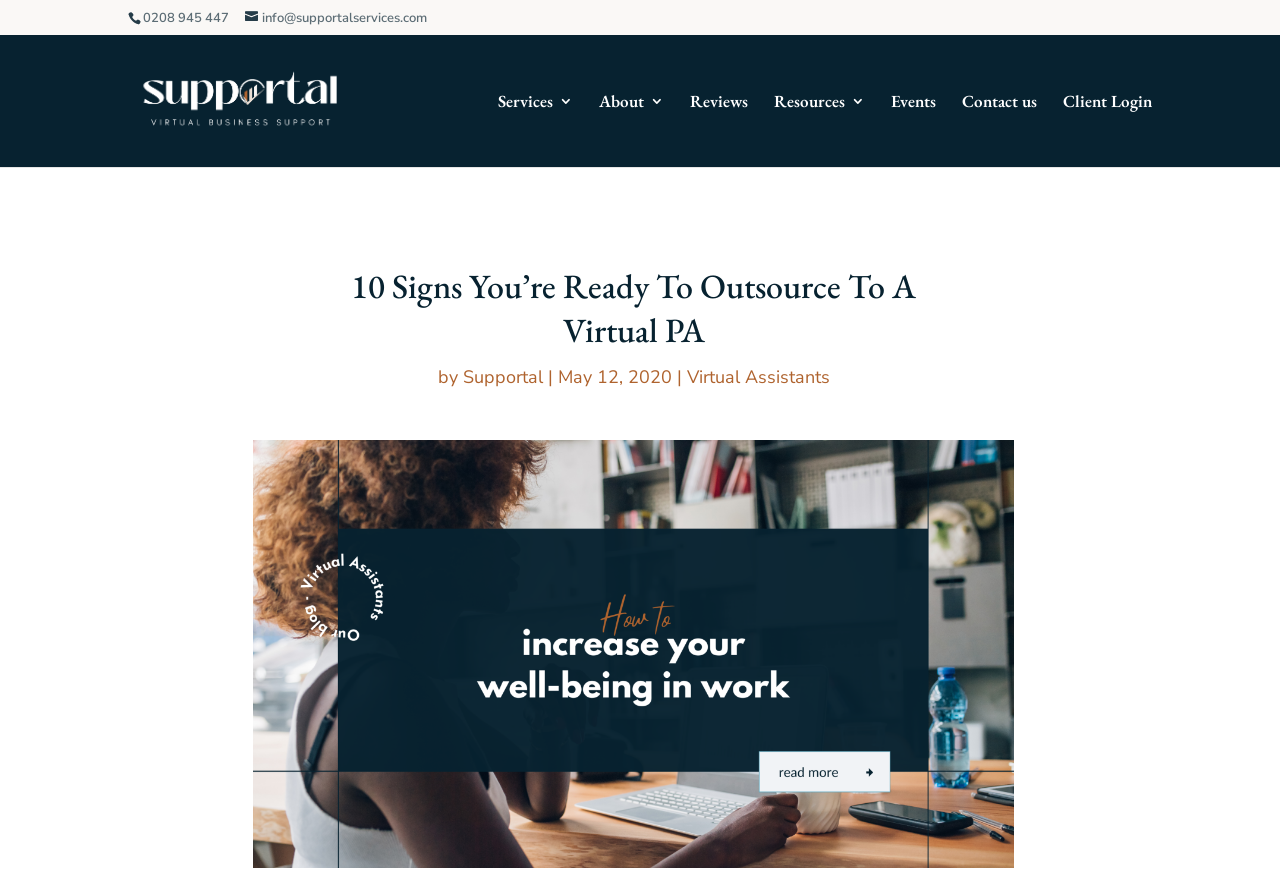Please answer the following question using a single word or phrase: 
How many navigation links are there?

7